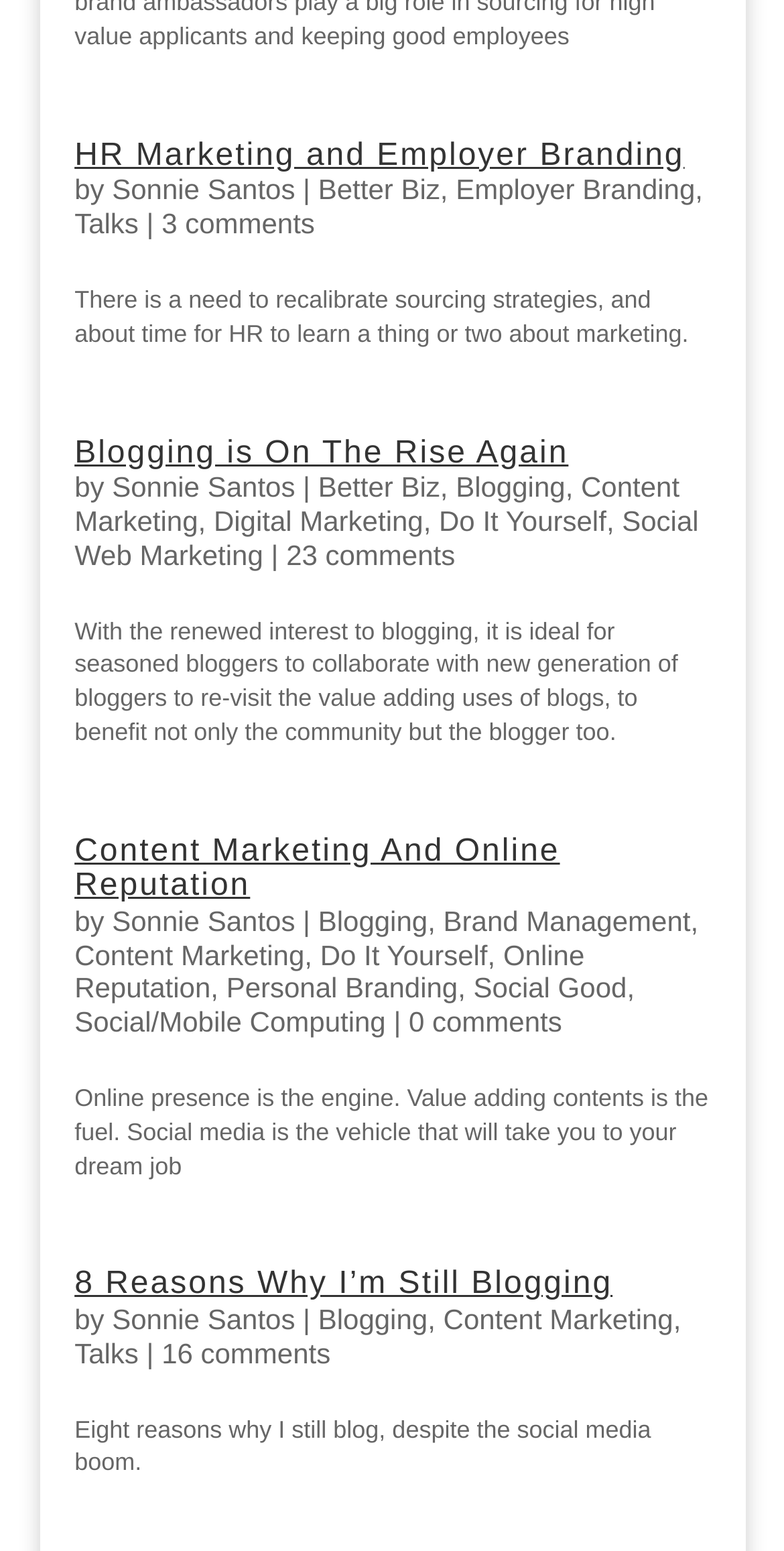Who wrote the article 'HR Marketing and Employer Branding'?
Refer to the image and provide a one-word or short phrase answer.

Sonnie Santos